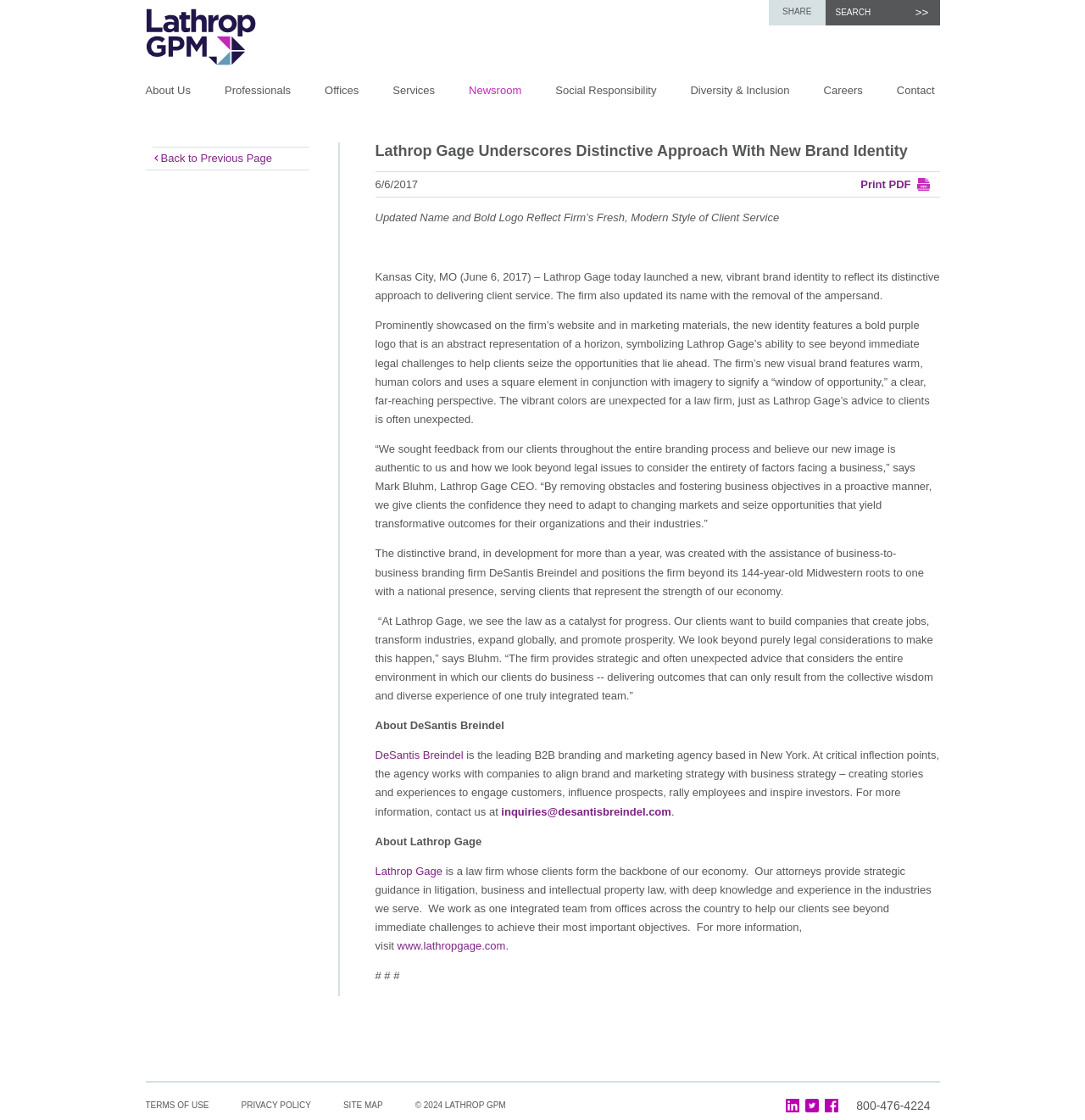Please indicate the bounding box coordinates of the element's region to be clicked to achieve the instruction: "Search for something". Provide the coordinates as four float numbers between 0 and 1, i.e., [left, top, right, bottom].

[0.77, 0.007, 0.835, 0.015]